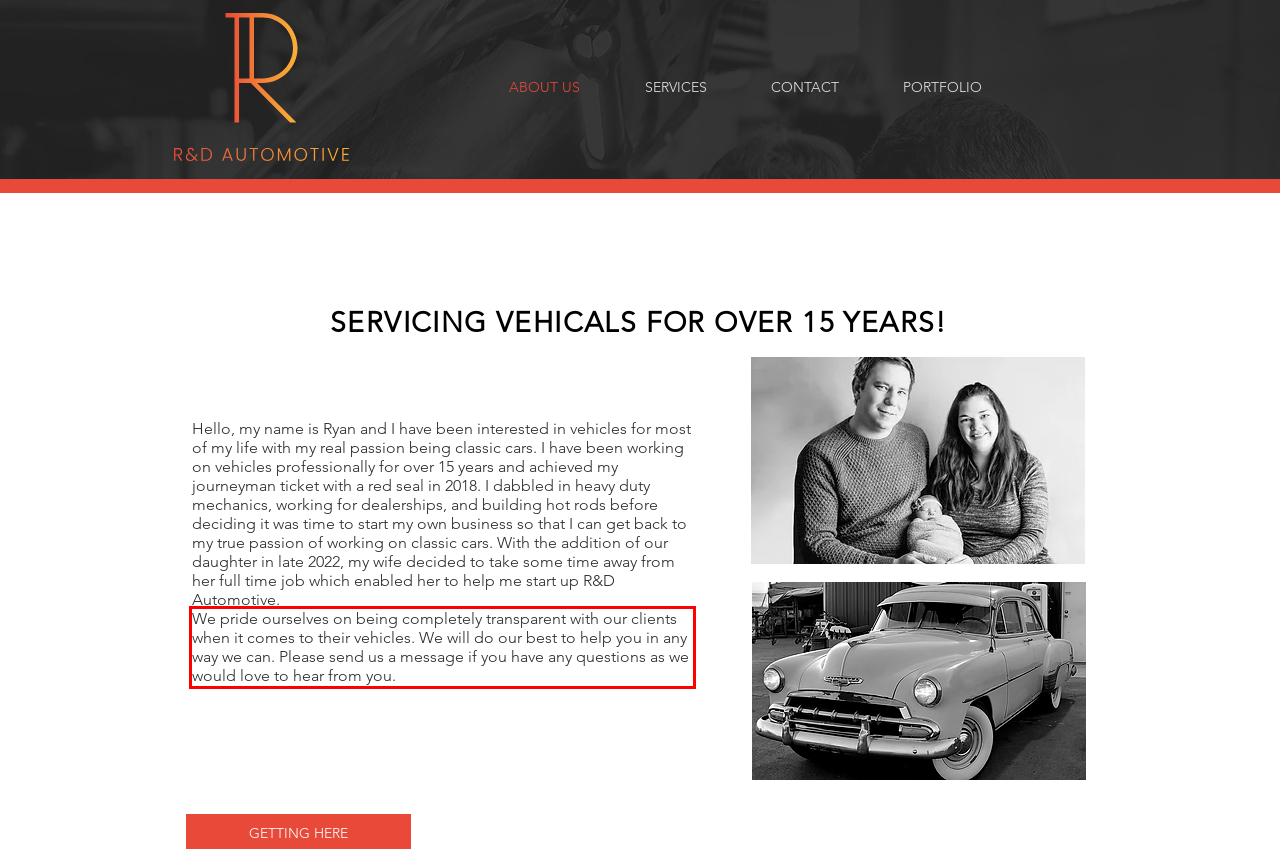Using the provided webpage screenshot, identify and read the text within the red rectangle bounding box.

We pride ourselves on being completely transparent with our clients when it comes to their vehicles. We will do our best to help you in any way we can. Please send us a message if you have any questions as we would love to hear from you.